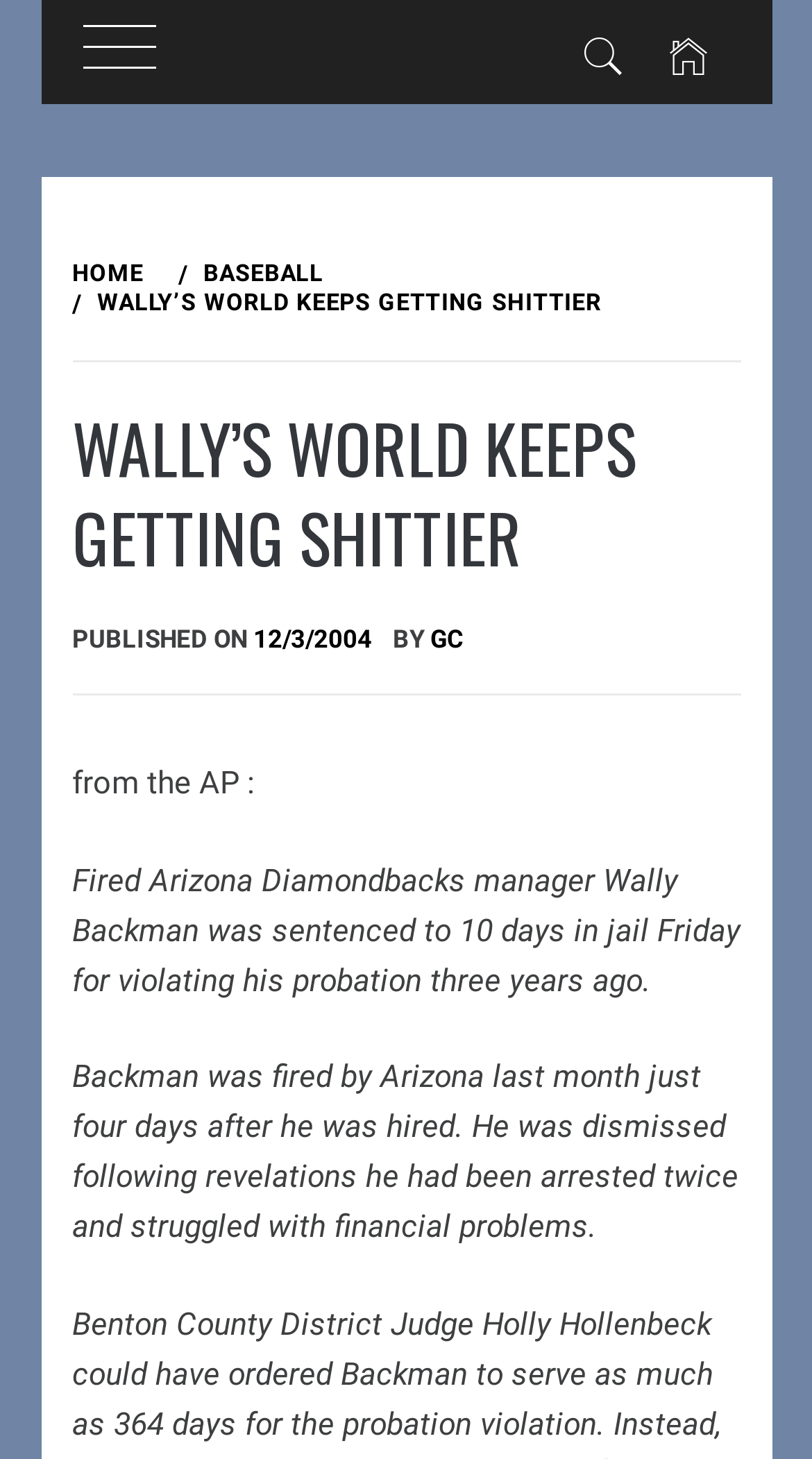Could you please study the image and provide a detailed answer to the question:
What is the name of the team that fired Wally Backman?

The answer can be found in the paragraph of text that starts with 'Fired Arizona Diamondbacks manager Wally Backman was sentenced to 10 days in jail Friday for violating his probation three years ago.'